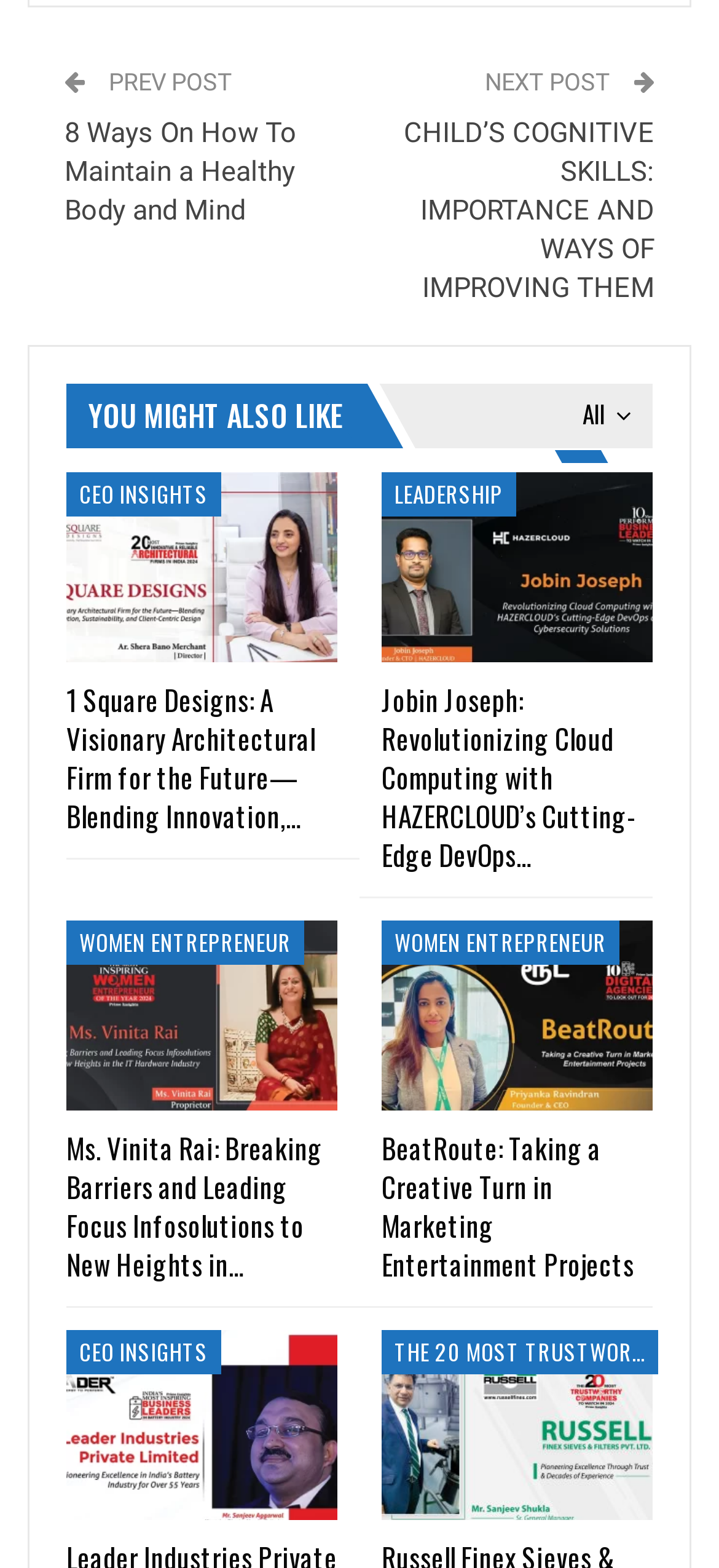Give the bounding box coordinates for this UI element: "Women Entrepreneur". The coordinates should be four float numbers between 0 and 1, arranged as [left, top, right, bottom].

[0.531, 0.587, 0.862, 0.616]